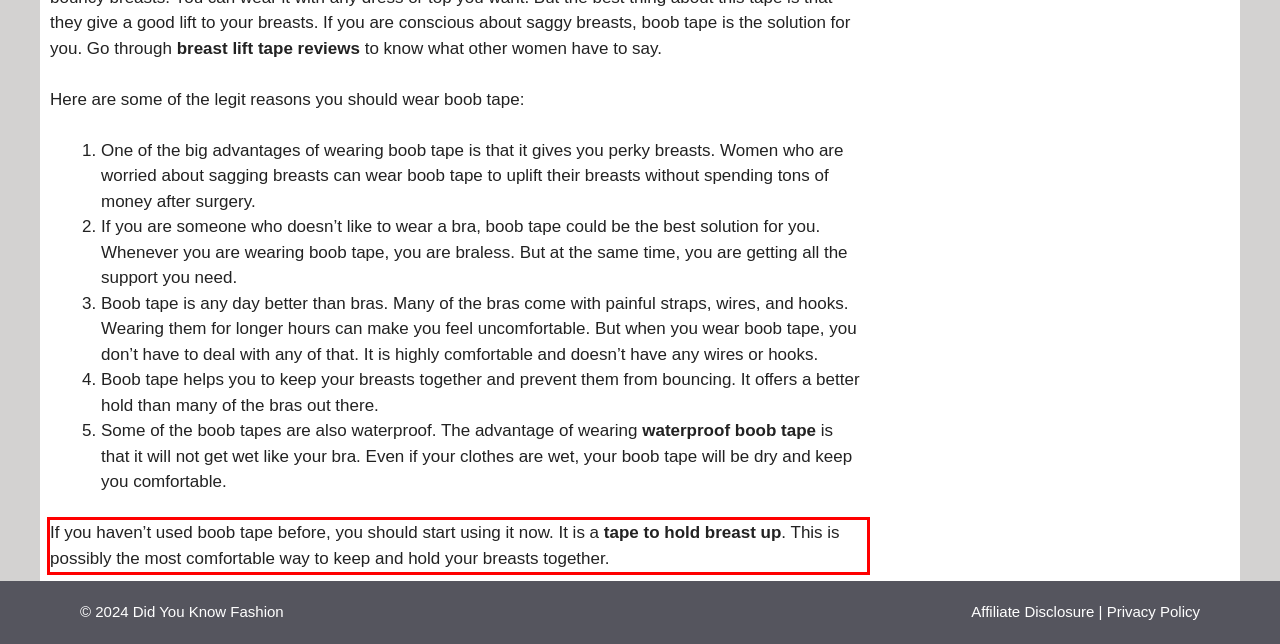Analyze the screenshot of the webpage that features a red bounding box and recognize the text content enclosed within this red bounding box.

If you haven’t used boob tape before, you should start using it now. It is a tape to hold breast up. This is possibly the most comfortable way to keep and hold your breasts together.